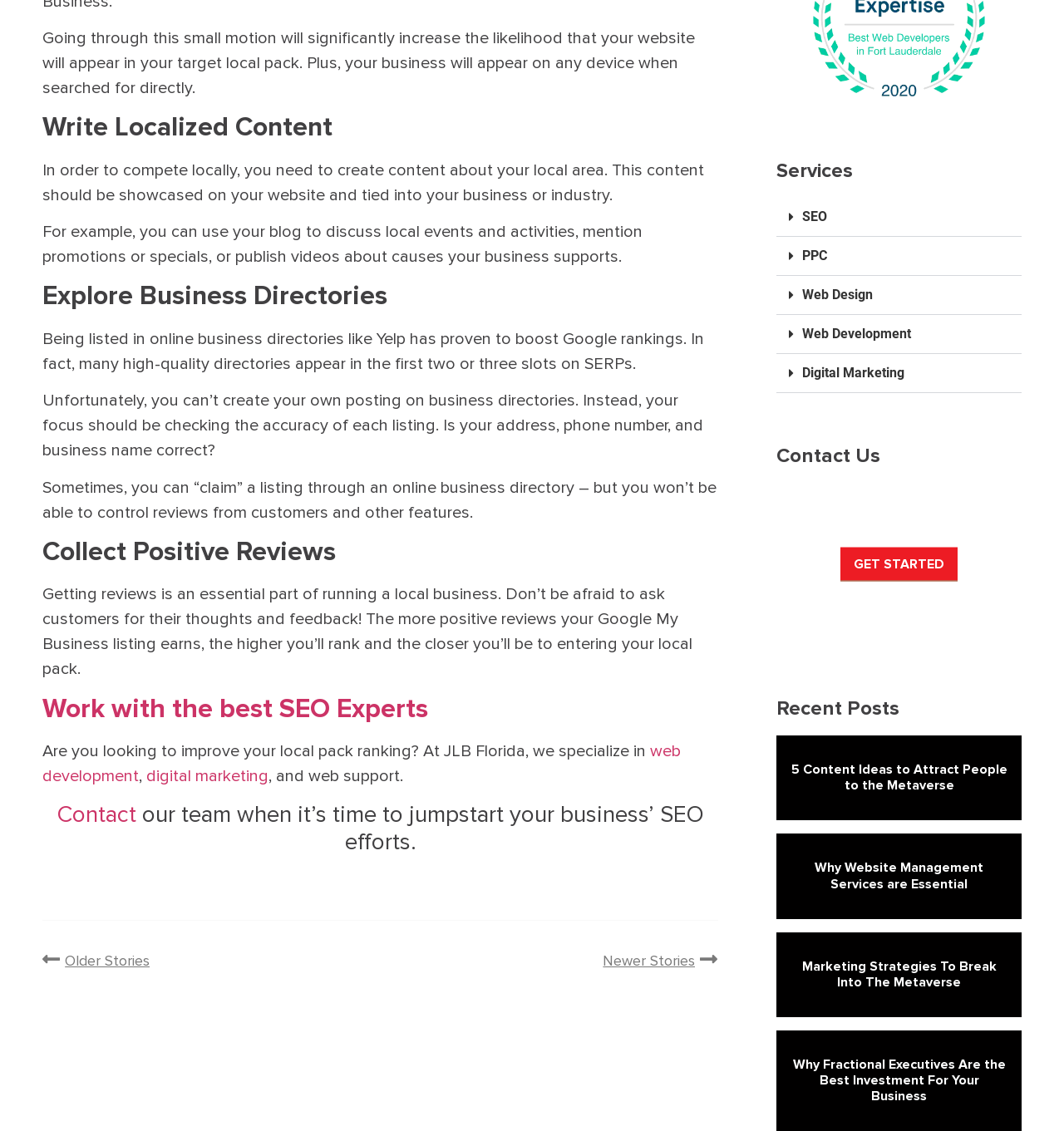What is the purpose of the 'Contact Us' section?
Give a thorough and detailed response to the question.

The 'Contact Us' section appears to be a call-to-action, encouraging visitors to get in touch with the company, likely to inquire about their services or to request more information, as evidenced by the presence of a 'GET STARTED' link.